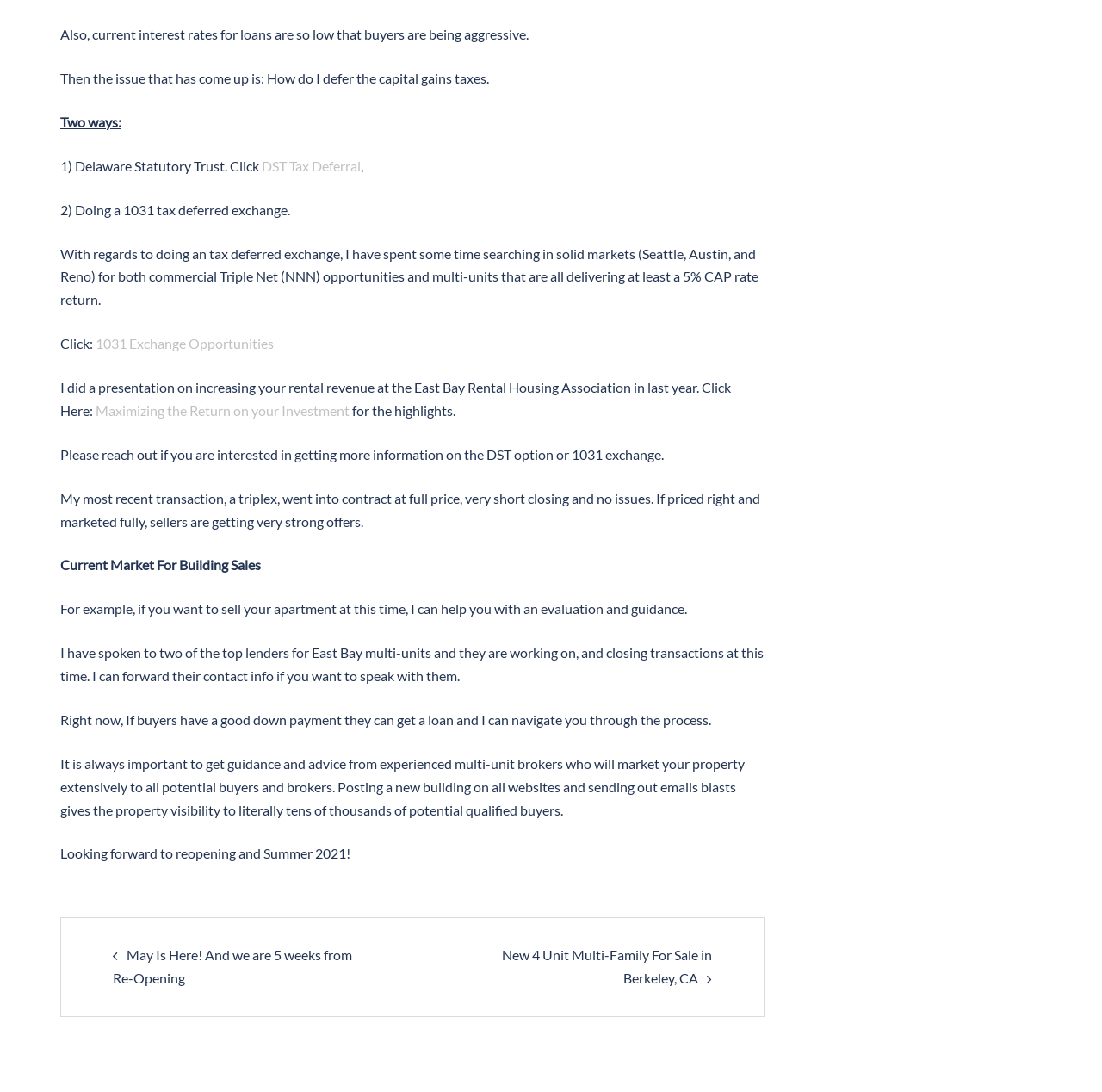What is the author's expertise?
Answer the question with a detailed explanation, including all necessary information.

The author mentions having spoken to top lenders for East Bay multi-units and being able to navigate the process of selling an apartment, indicating that they have expertise as a multi-unit broker.